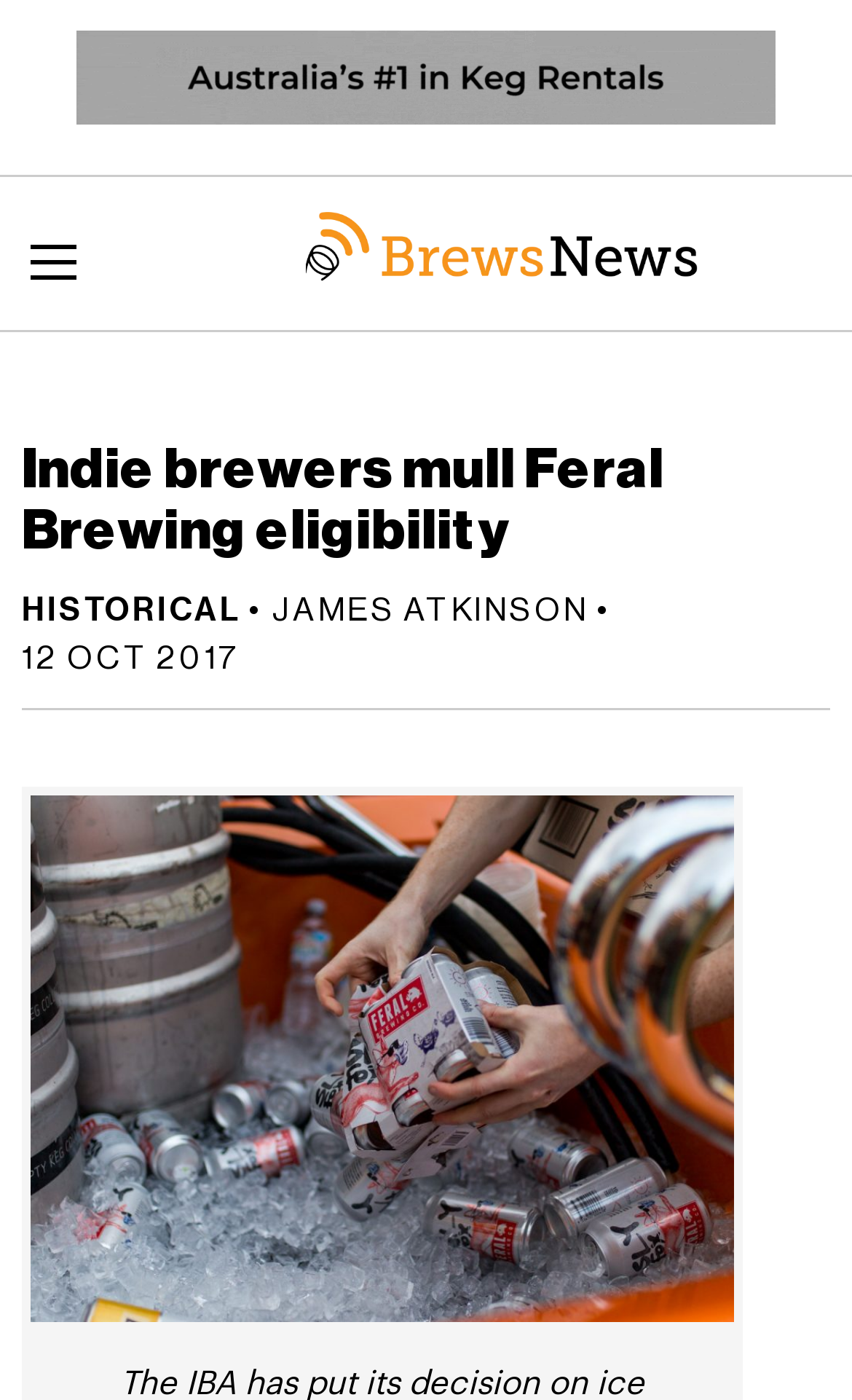Determine the bounding box coordinates for the HTML element described here: "Menu".

[0.005, 0.151, 0.133, 0.229]